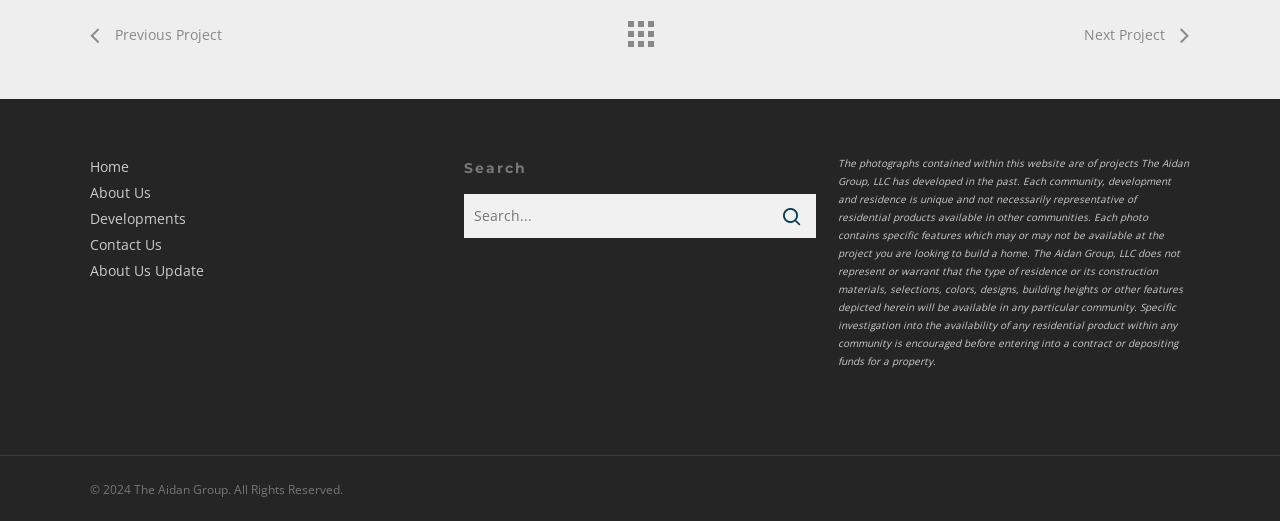Reply to the question with a single word or phrase:
What is the warning mentioned on the webpage about the project features?

Features may not be available in all communities